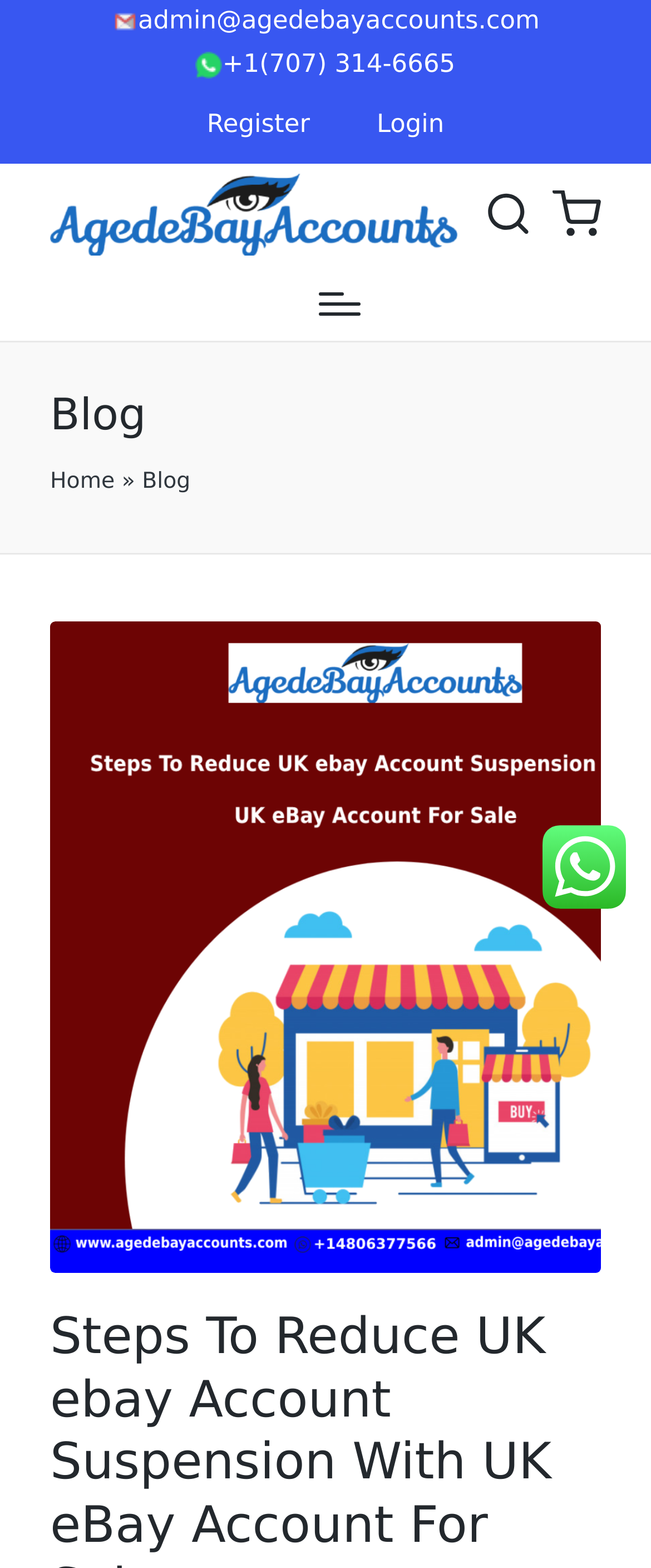Illustrate the webpage's structure and main components comprehensively.

The webpage is about buying old eBay sellers' accounts with feedback, specifically from AgedeBayAccounts. At the top, there is a row of links and icons, including an email address, a WhatsApp number, and links to register and log in. To the right of these links, there is a menu icon with a popup menu containing a search link.

Below this top row, there is a large logo of AgedeBayAccounts, which is also a link. To the right of the logo, there is another icon with a popup menu. 

On the left side of the page, there is a navigation menu with links to the blog and home pages. Below the navigation menu, there is a prominent link to "old UK ebay account feedback" that takes up most of the page's width.

At the bottom right corner of the page, there is a "Scroll to Top" link and an image. There are a total of 6 images on the page, including icons for email, WhatsApp, and search, as well as the logo and another icon.